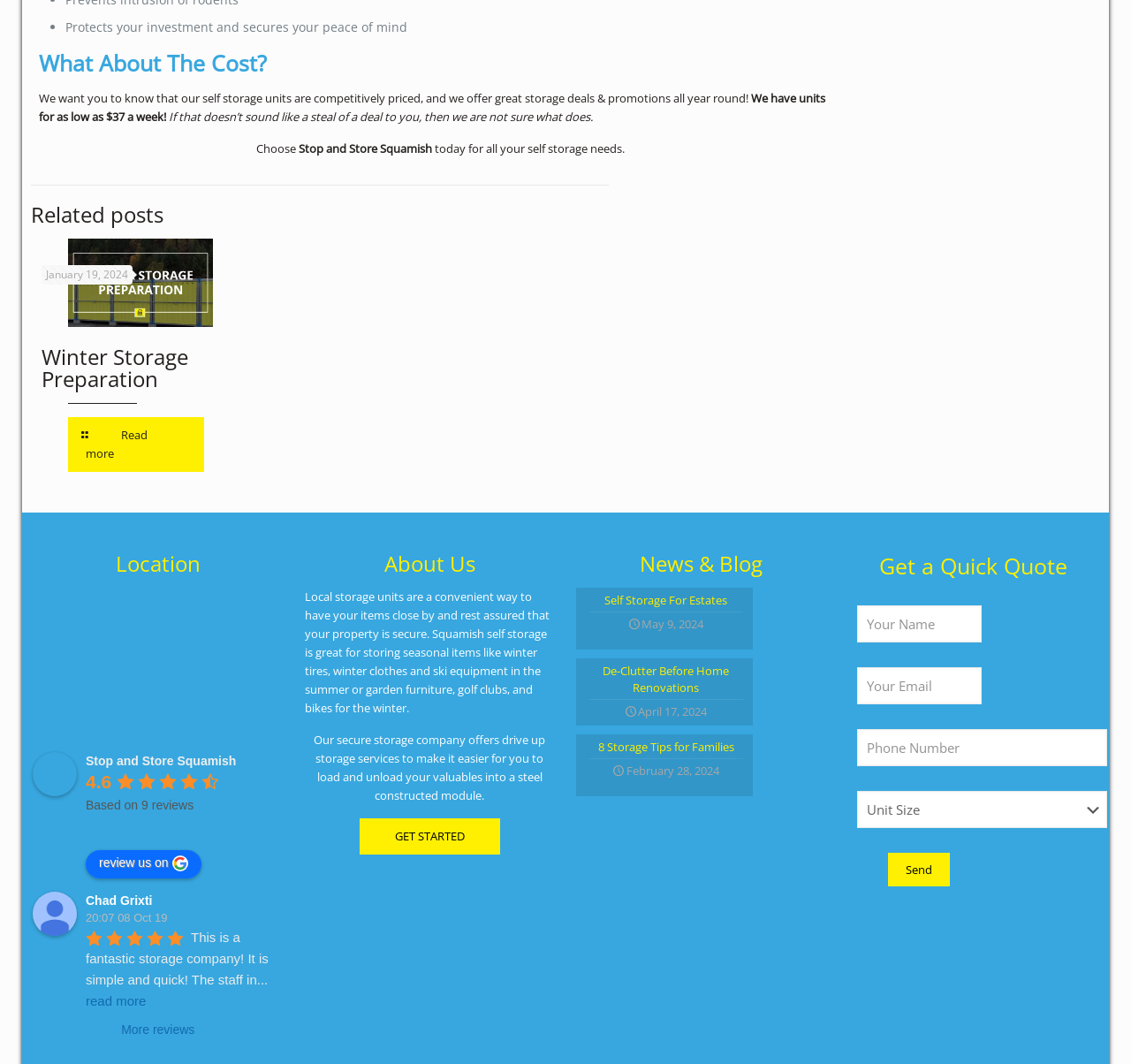What is the purpose of the storage units?
Based on the image, please offer an in-depth response to the question.

I found the purpose of the storage units by reading the static text 'Local storage units are a convenient way to have your items close by and rest assured that your property is secure. Squamish self storage is great for storing seasonal items like winter tires, winter clothes and ski equipment in the summer or garden furniture, golf clubs, and bikes for the winter.' which explains the purpose of the storage units.